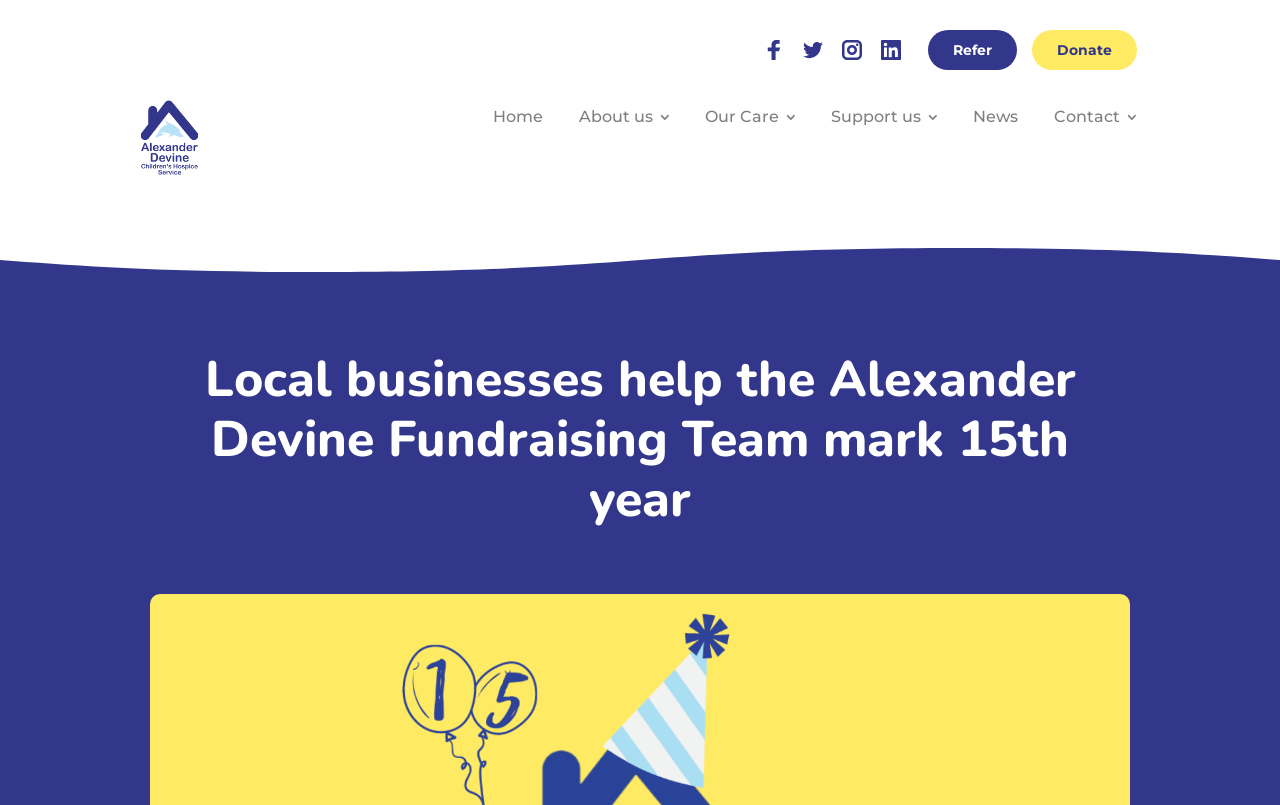Please specify the bounding box coordinates of the element that should be clicked to execute the given instruction: 'Visit the home page'. Ensure the coordinates are four float numbers between 0 and 1, expressed as [left, top, right, bottom].

[0.373, 0.112, 0.437, 0.179]